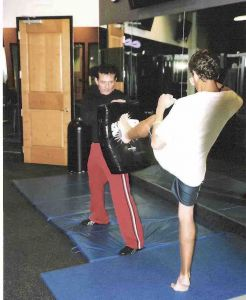Detail every aspect of the image in your description.

In this dynamic scene set in a fitness studio, a kickboxing trainer in a black shirt and red pants is guiding a client who is executing a roundhouse kick. The client, dressed in a white top and shorts, demonstrates technique by striking a padded kick shield held by the trainer. Both individuals are on a blue mat, emphasizing the training environment's focus on safety and comfort. The background features mirrors and fitness equipment, highlighting the studio's professional setting in Las Vegas's Summerlin area. This image illustrates the personalized instruction and physical engagement involved in kickboxing training, showcasing its benefits as an effective workout for fat burning and body toning. The scene reflects a commitment to skill development and self-defense techniques under expert guidance.